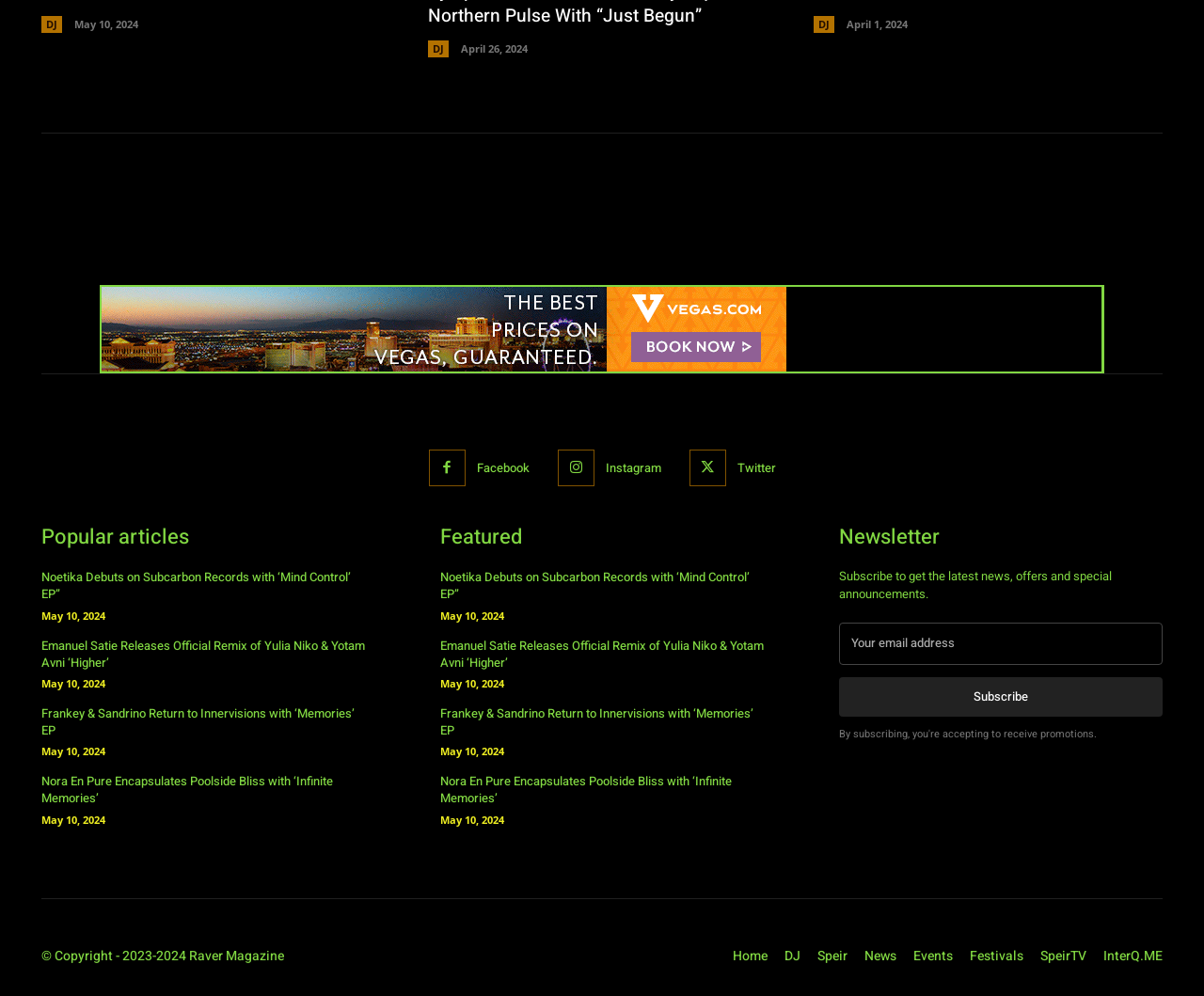What is the date of the article 'Noetika Debuts on Subcarbon Records with ‘Mind Control’ EP”'?
Provide an in-depth and detailed answer to the question.

I found the article 'Noetika Debuts on Subcarbon Records with ‘Mind Control’ EP”' in the webpage, and next to it, there is a time element showing the date 'May 10, 2024'.